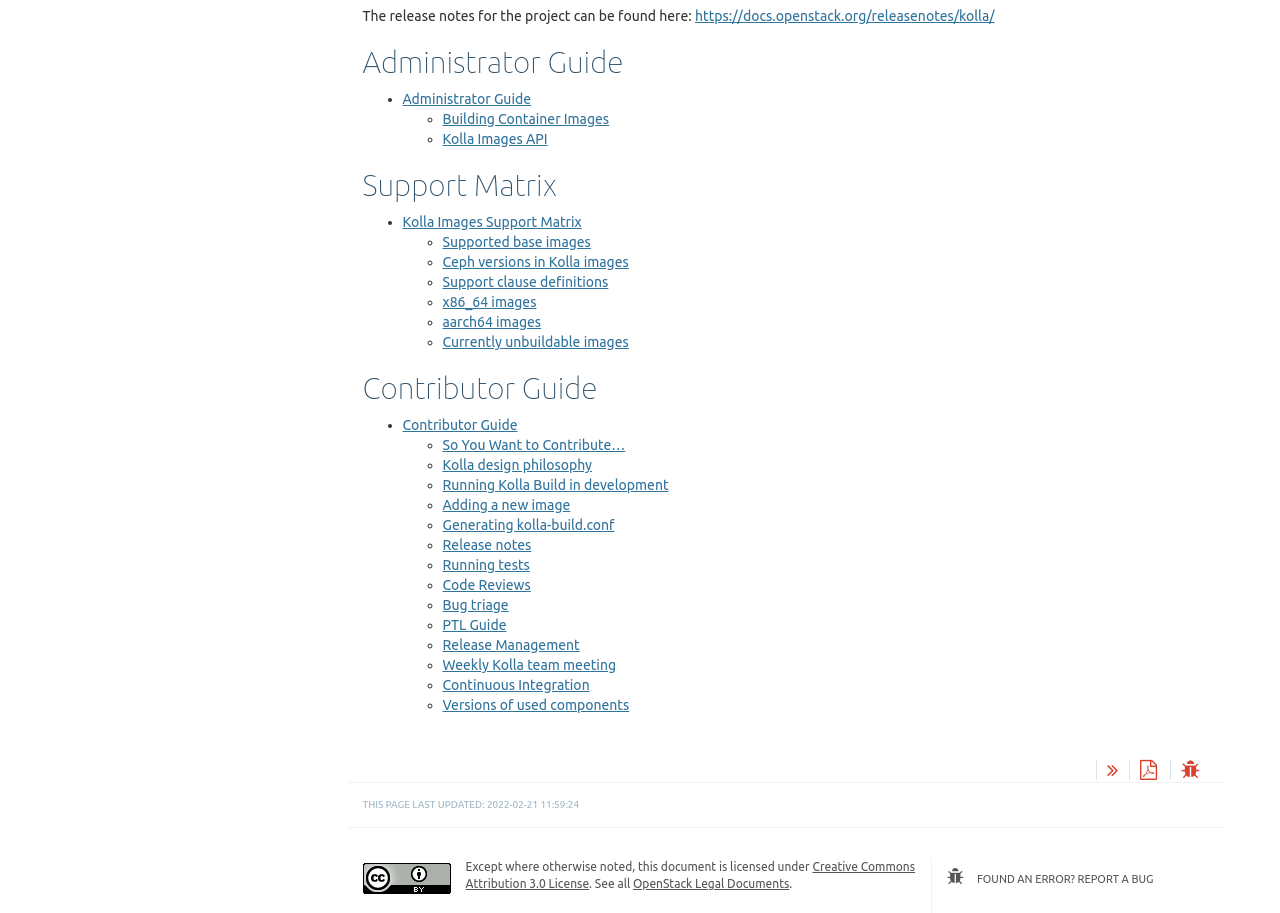Find the bounding box coordinates of the UI element according to this description: "Support clause definitions".

[0.346, 0.3, 0.475, 0.317]